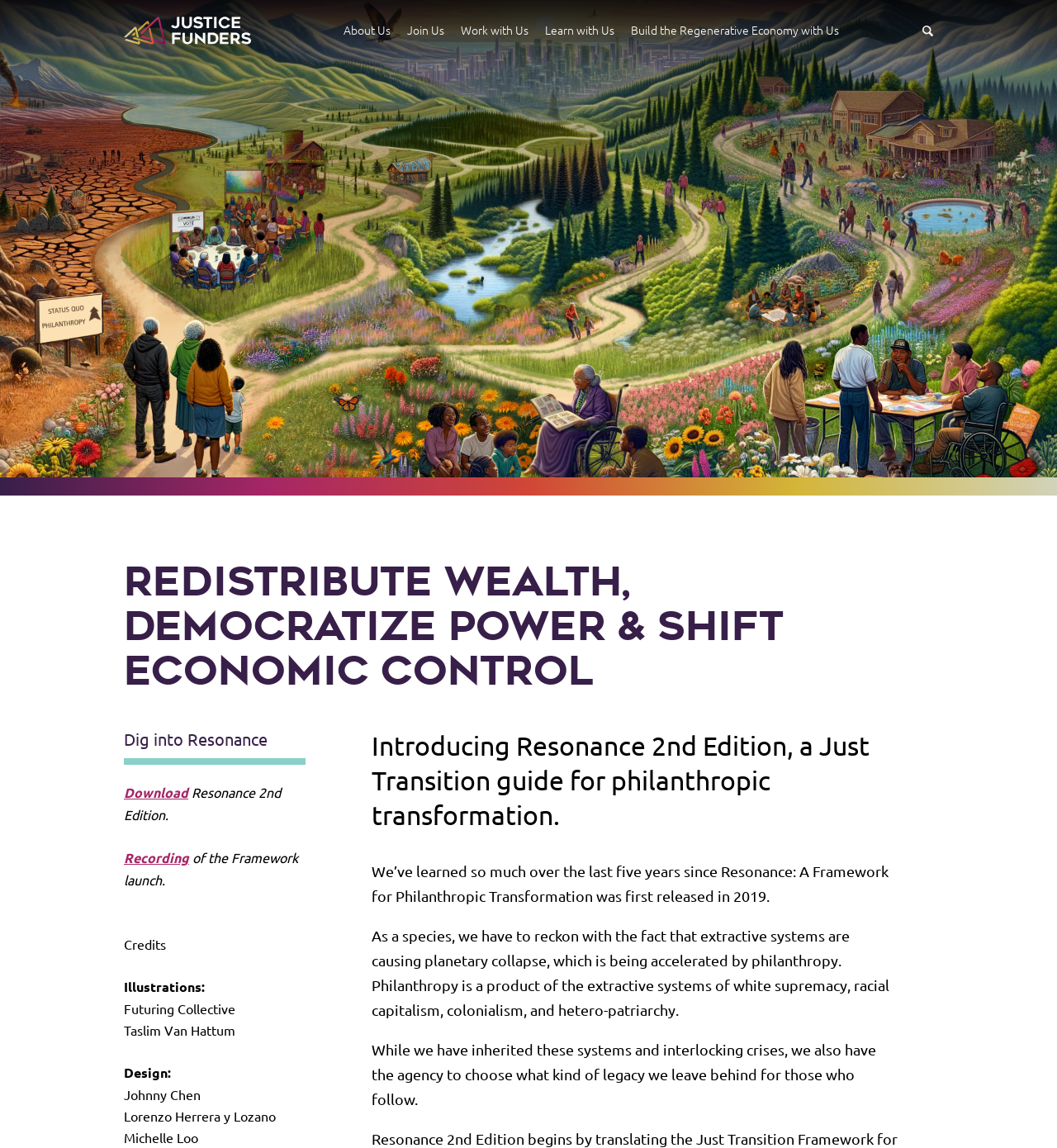Find the bounding box coordinates of the clickable element required to execute the following instruction: "Search for something". Provide the coordinates as four float numbers between 0 and 1, i.e., [left, top, right, bottom].

[0.664, 0.056, 0.867, 0.096]